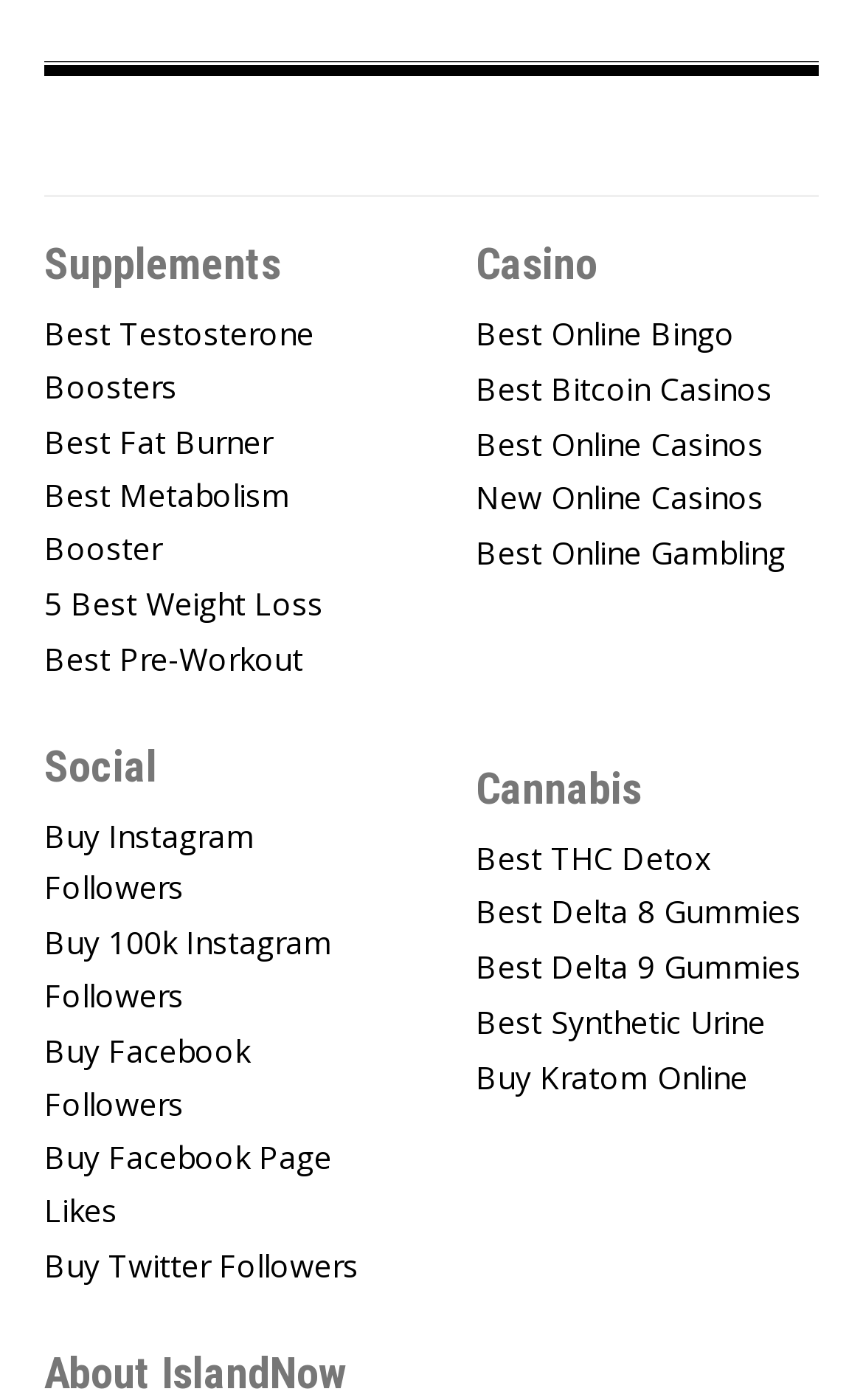Highlight the bounding box coordinates of the element you need to click to perform the following instruction: "Explore Best Online Bingo."

[0.551, 0.22, 0.949, 0.265]